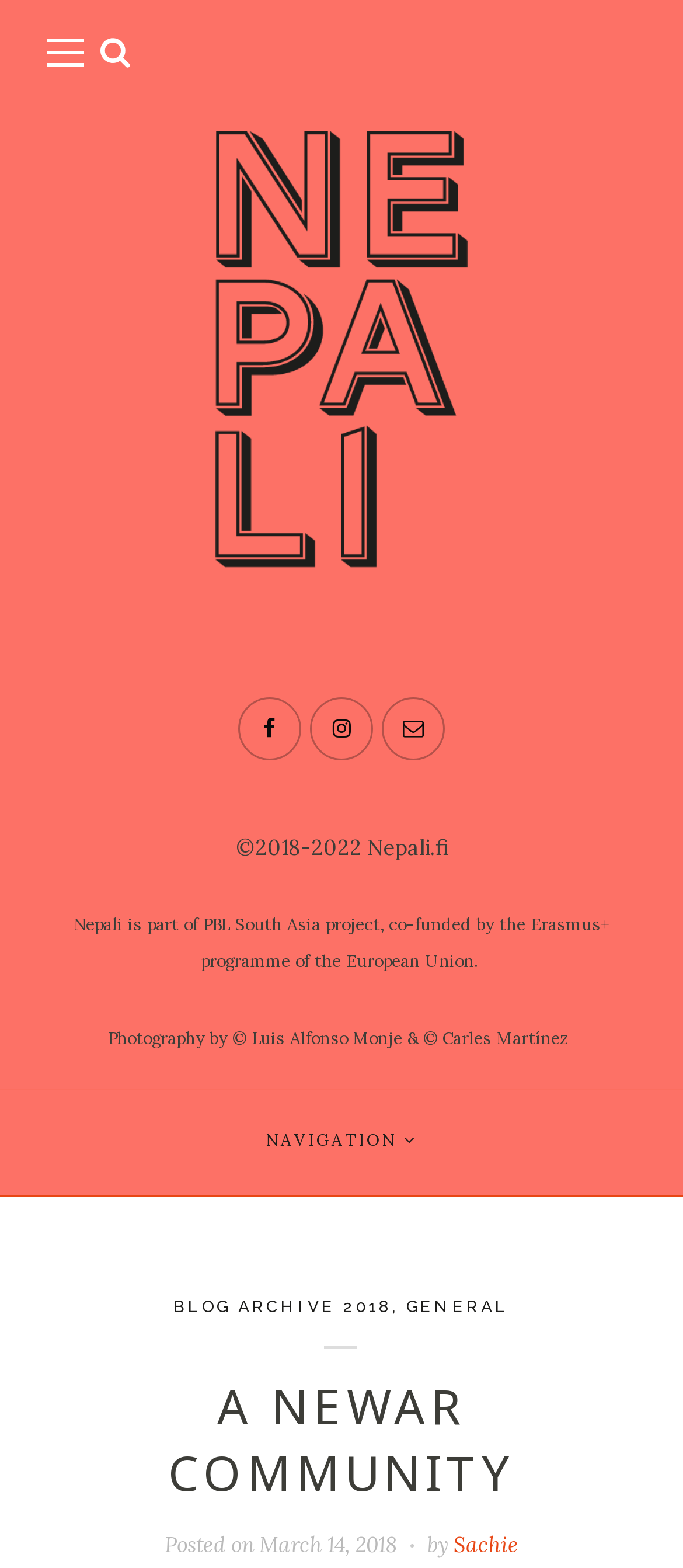Based on the image, provide a detailed and complete answer to the question: 
What is the topic of the blog post?

I found the topic of the blog post by looking at the heading element with the content 'A NEWAR COMMUNITY' located at the top of the webpage, which is part of the blog post metadata.